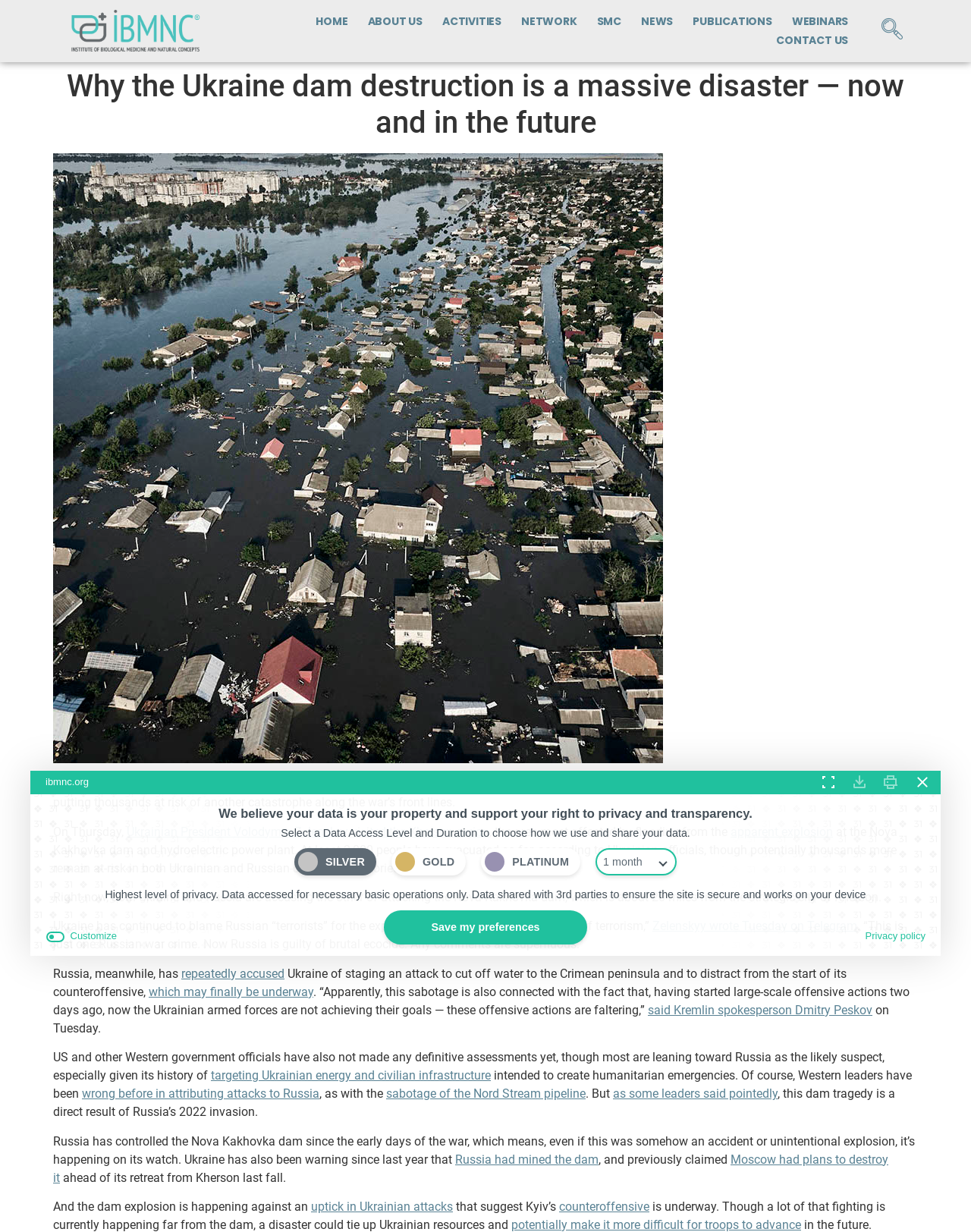Using the element description: "Save my preferences", determine the bounding box coordinates for the specified UI element. The coordinates should be four float numbers between 0 and 1, [left, top, right, bottom].

[0.396, 0.739, 0.604, 0.767]